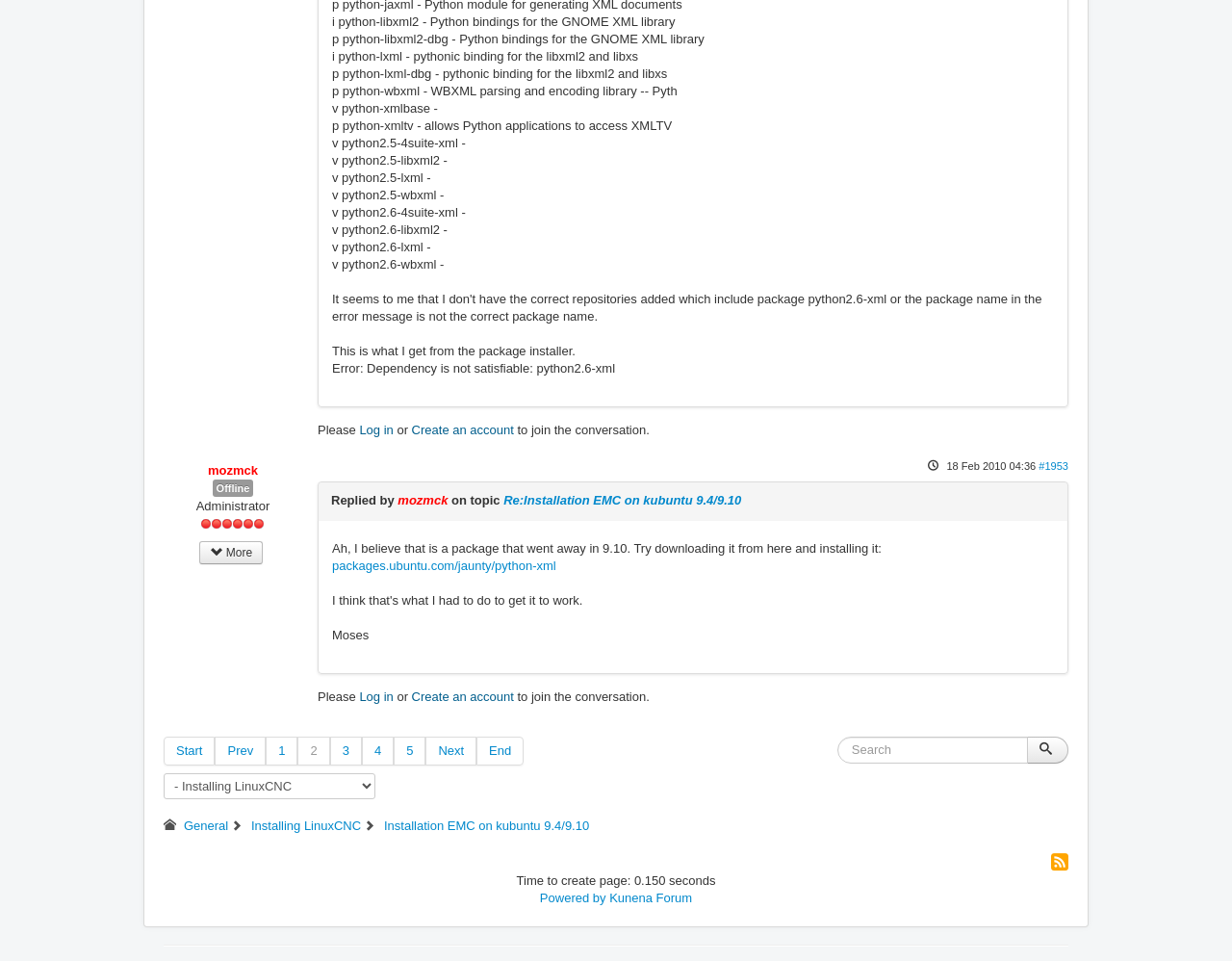Please specify the bounding box coordinates of the region to click in order to perform the following instruction: "Search".

[0.679, 0.767, 0.834, 0.795]